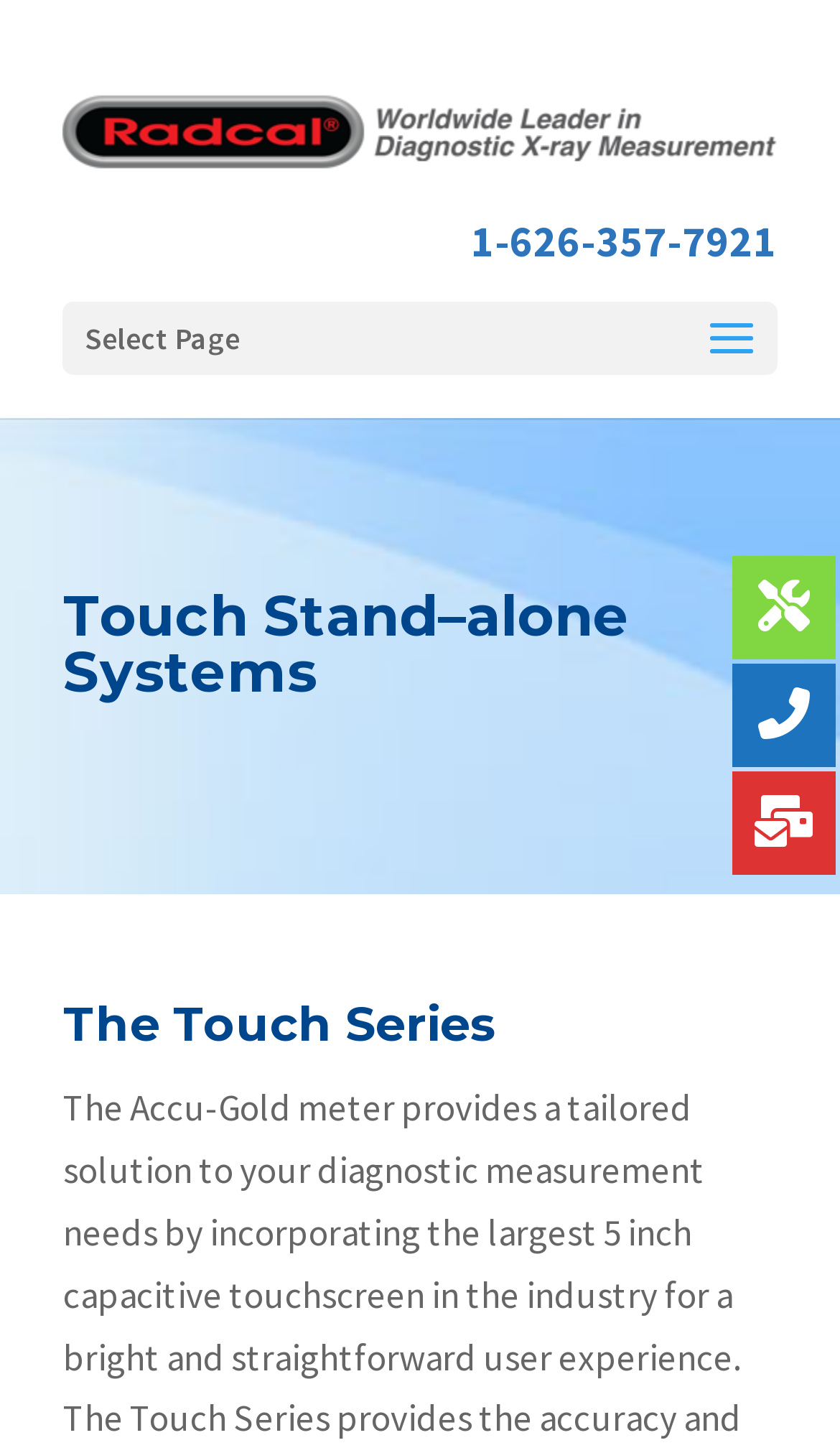Identify the bounding box coordinates for the UI element mentioned here: "parent_node: 1-626-357-7921". Provide the coordinates as four float values between 0 and 1, i.e., [left, top, right, bottom].

[0.075, 0.072, 0.925, 0.105]